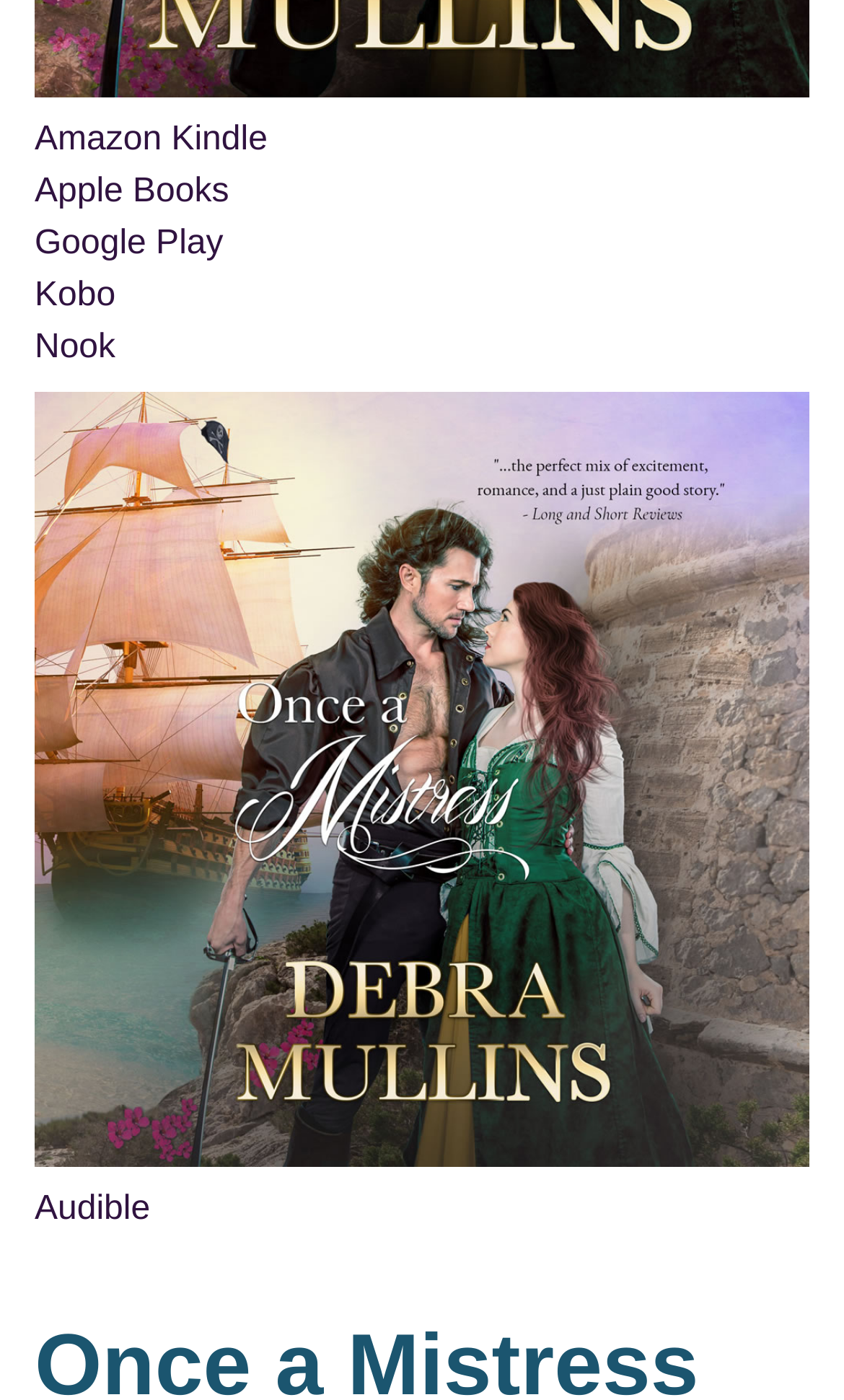Identify the bounding box for the UI element described as: "Amazon Kindle". The coordinates should be four float numbers between 0 and 1, i.e., [left, top, right, bottom].

[0.041, 0.086, 0.317, 0.112]